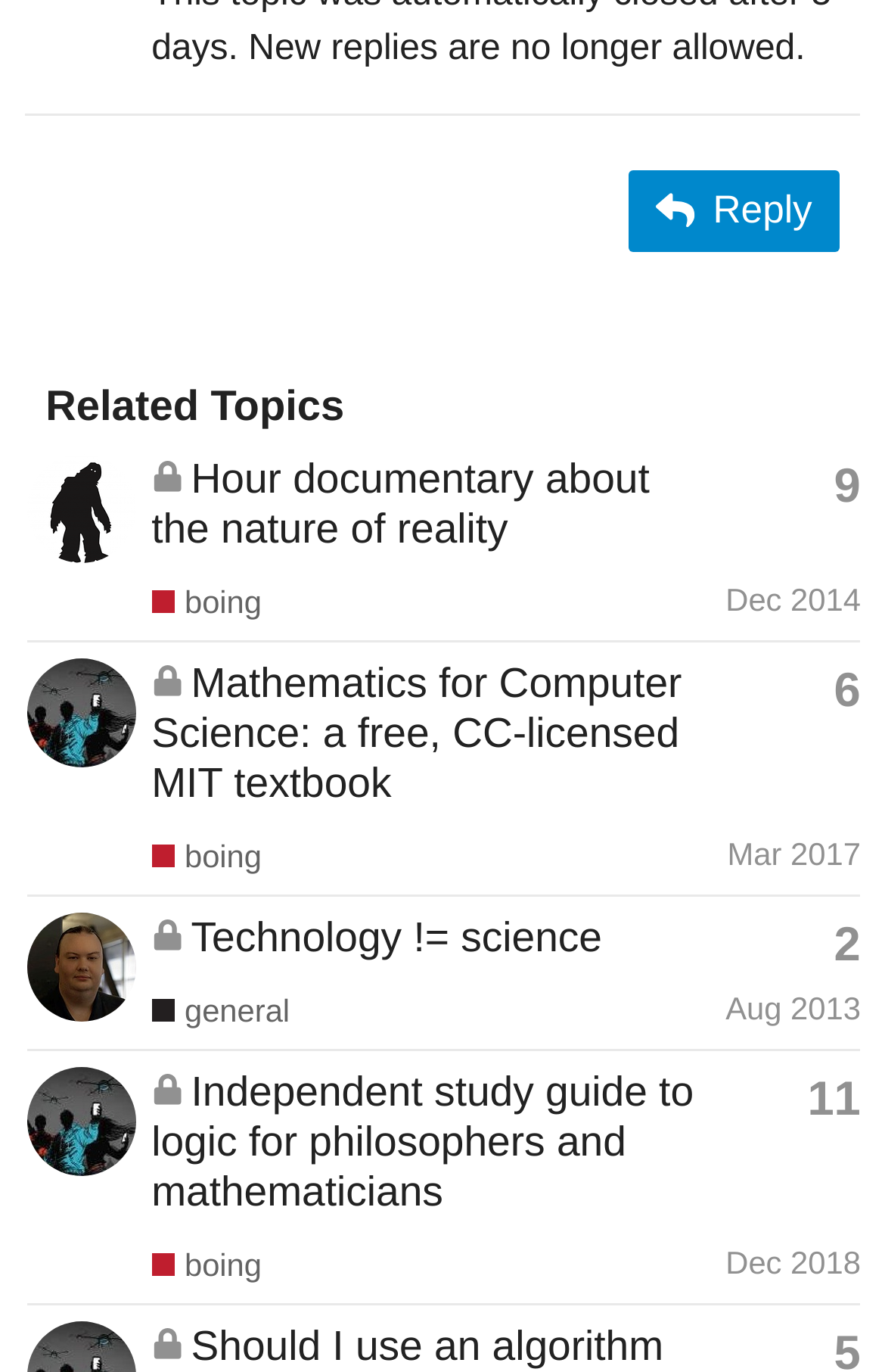How many replies does the topic 'Hour documentary about the nature of reality' have?
Examine the screenshot and reply with a single word or phrase.

9